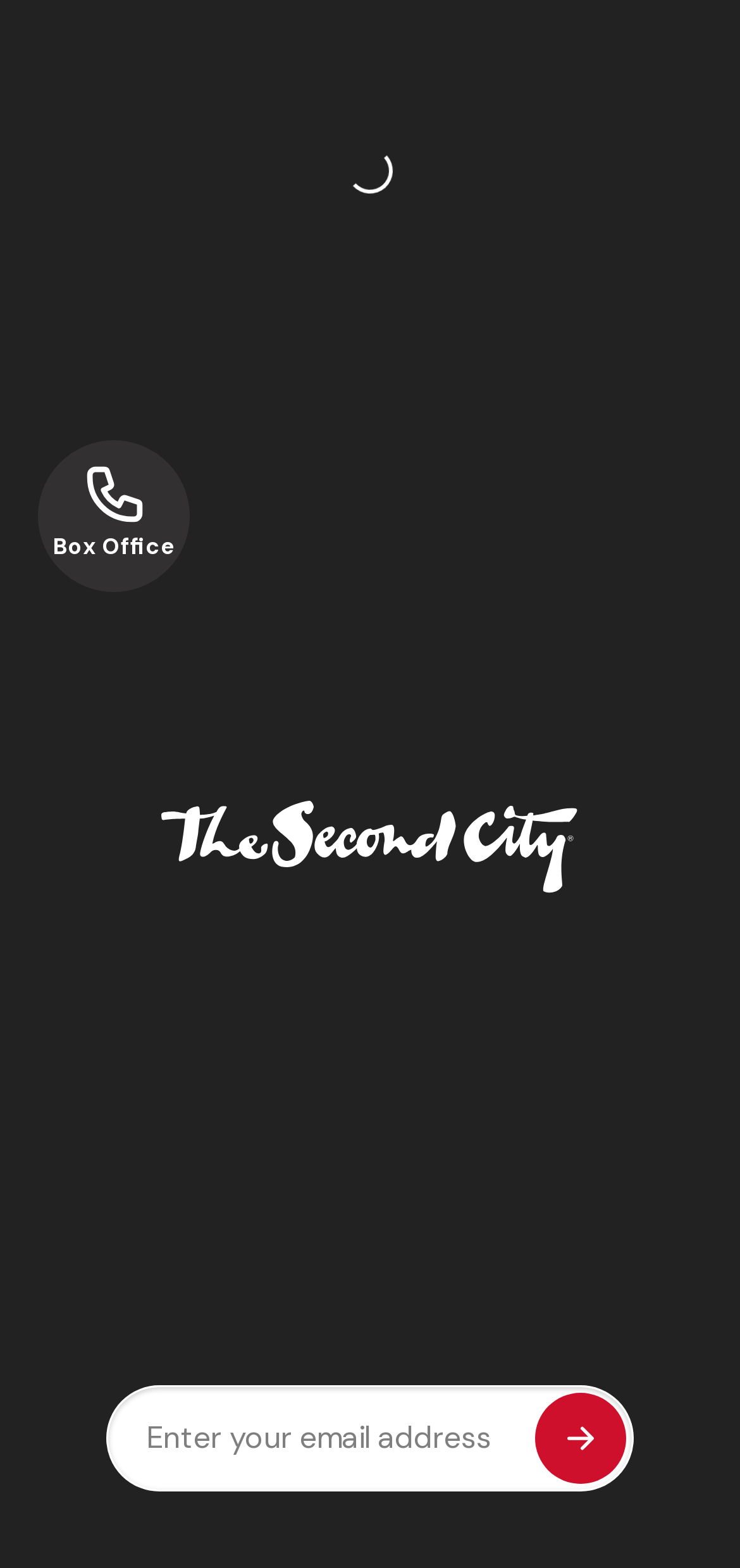Using the provided element description "Search", determine the bounding box coordinates of the UI element.

None